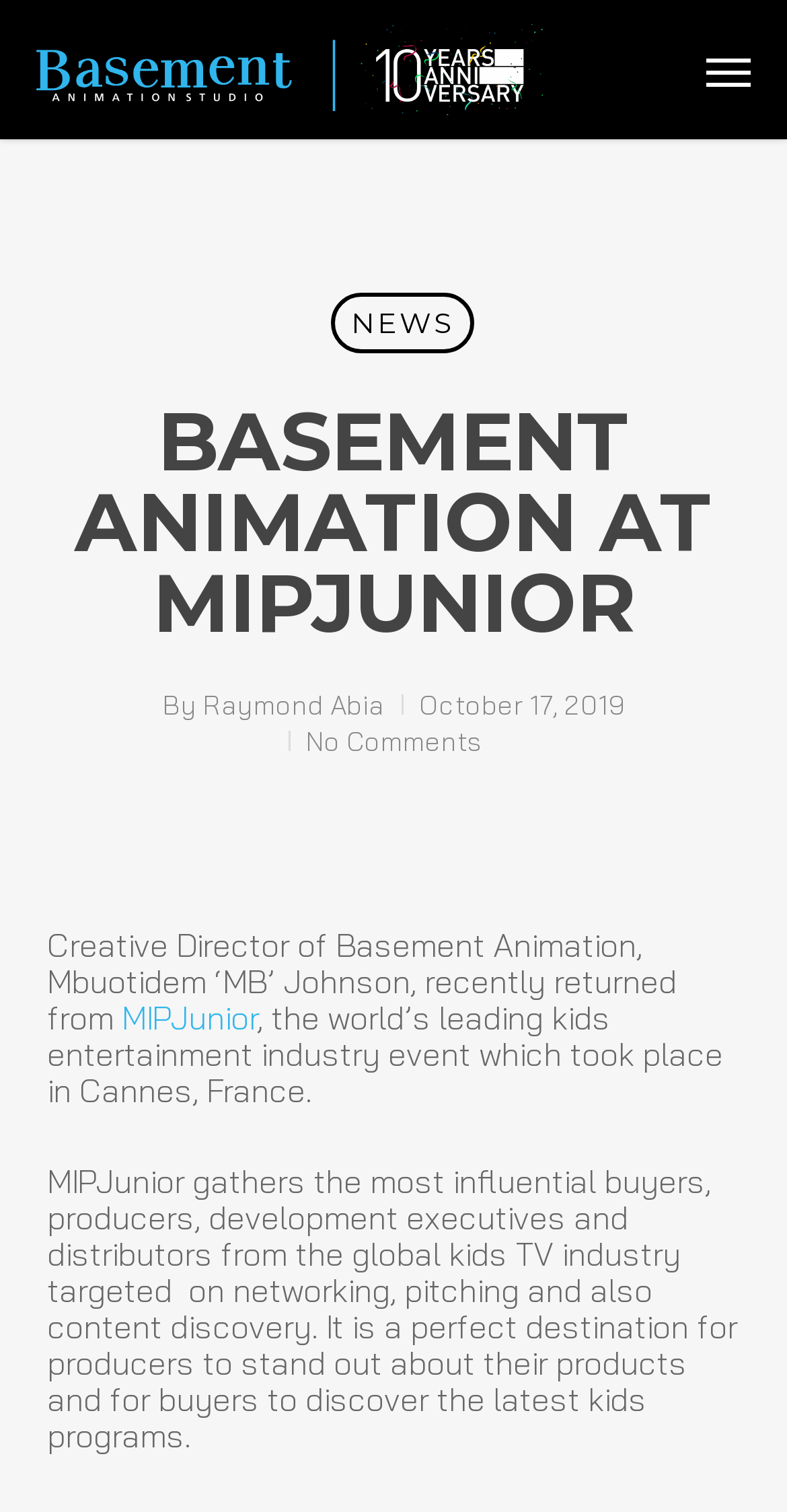Please analyze the image and give a detailed answer to the question:
When was the article published?

The publication date of the article can be found in the static text element with the text 'October 17, 2019', which is located below the heading 'BASEMENT ANIMATION AT MIPJUNIOR'.